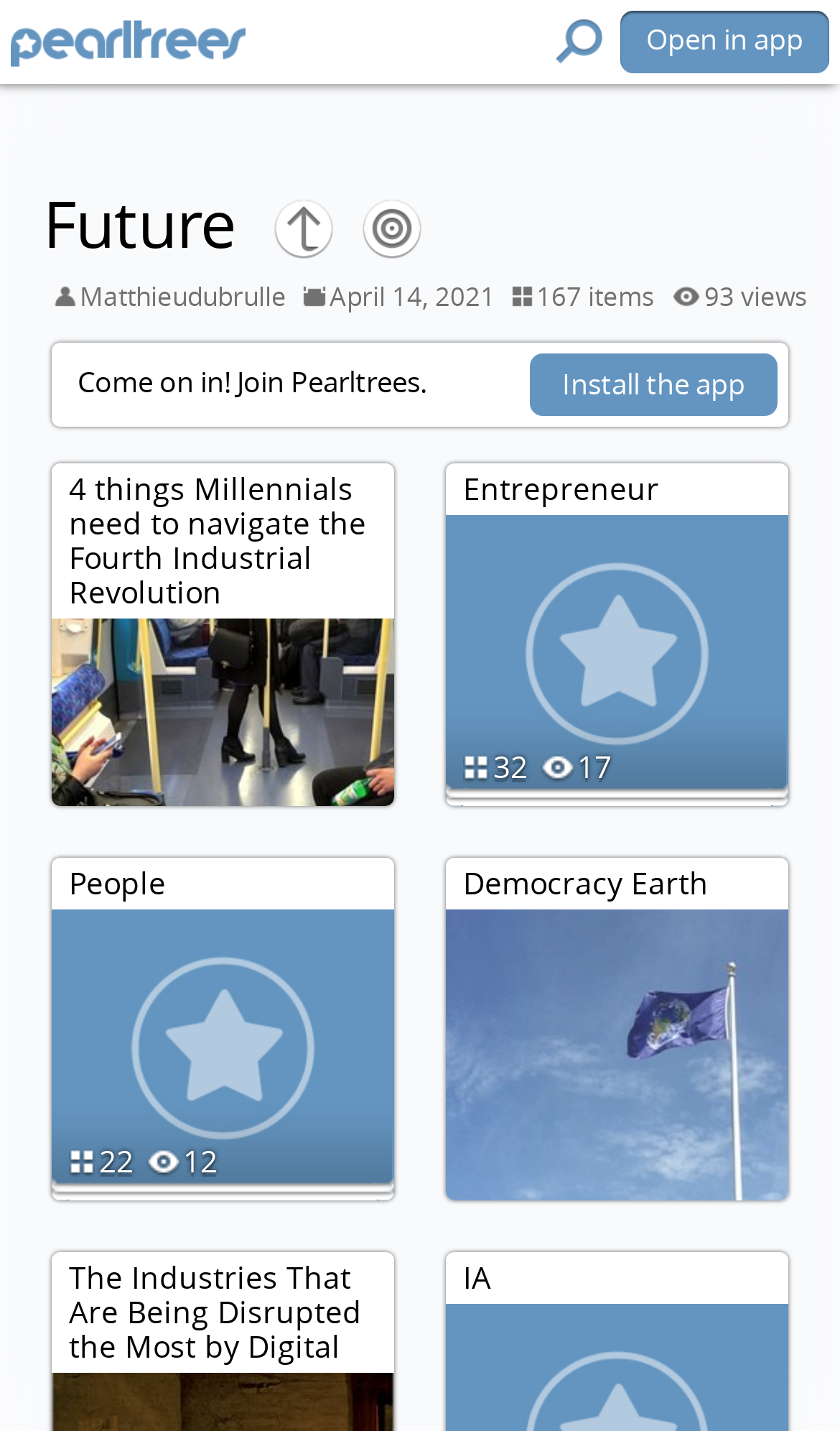Please answer the following query using a single word or phrase: 
Is there a call-to-action to install an app?

Yes